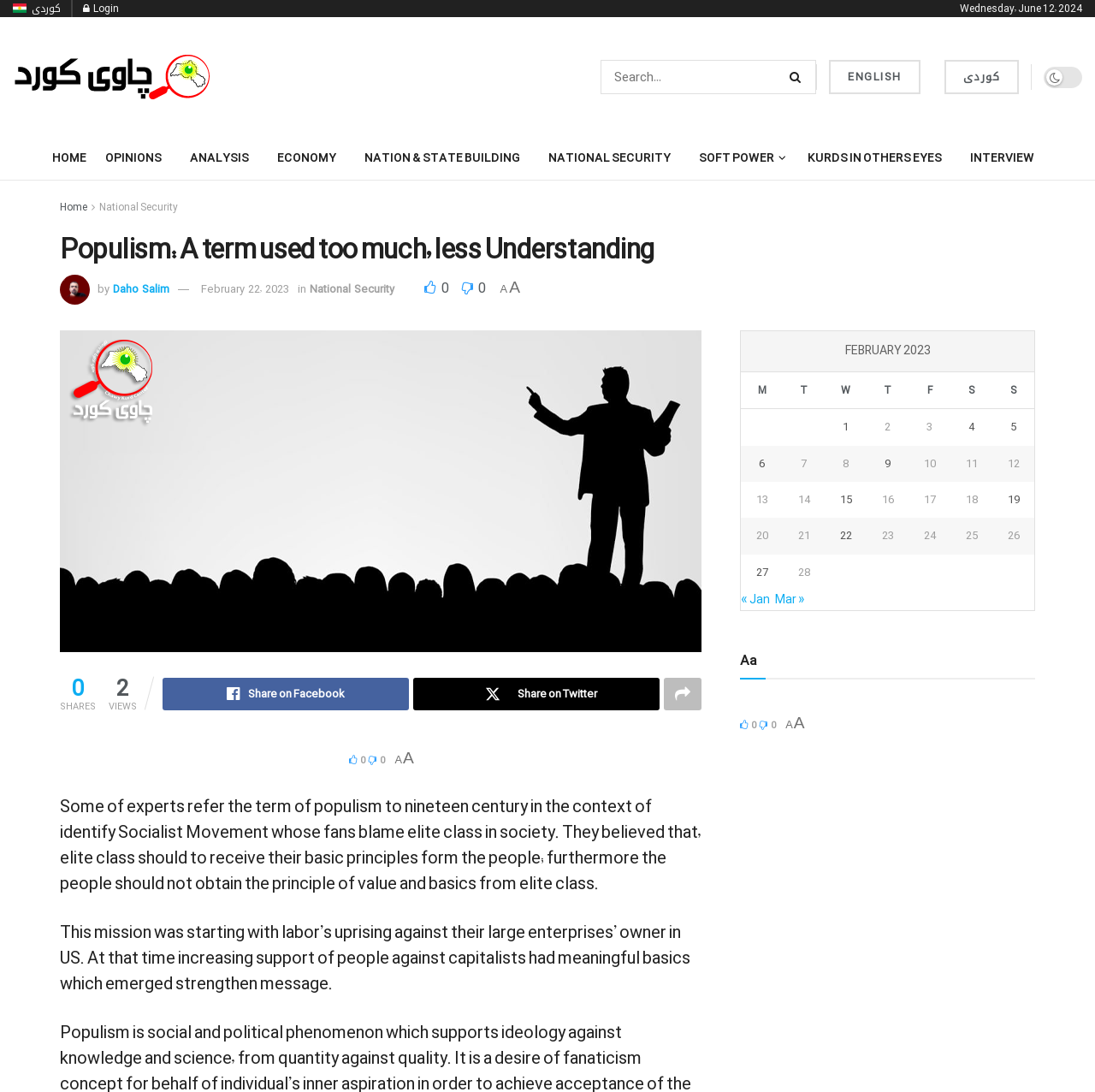Determine the bounding box coordinates for the HTML element described here: "Sarah Does Singapore".

None